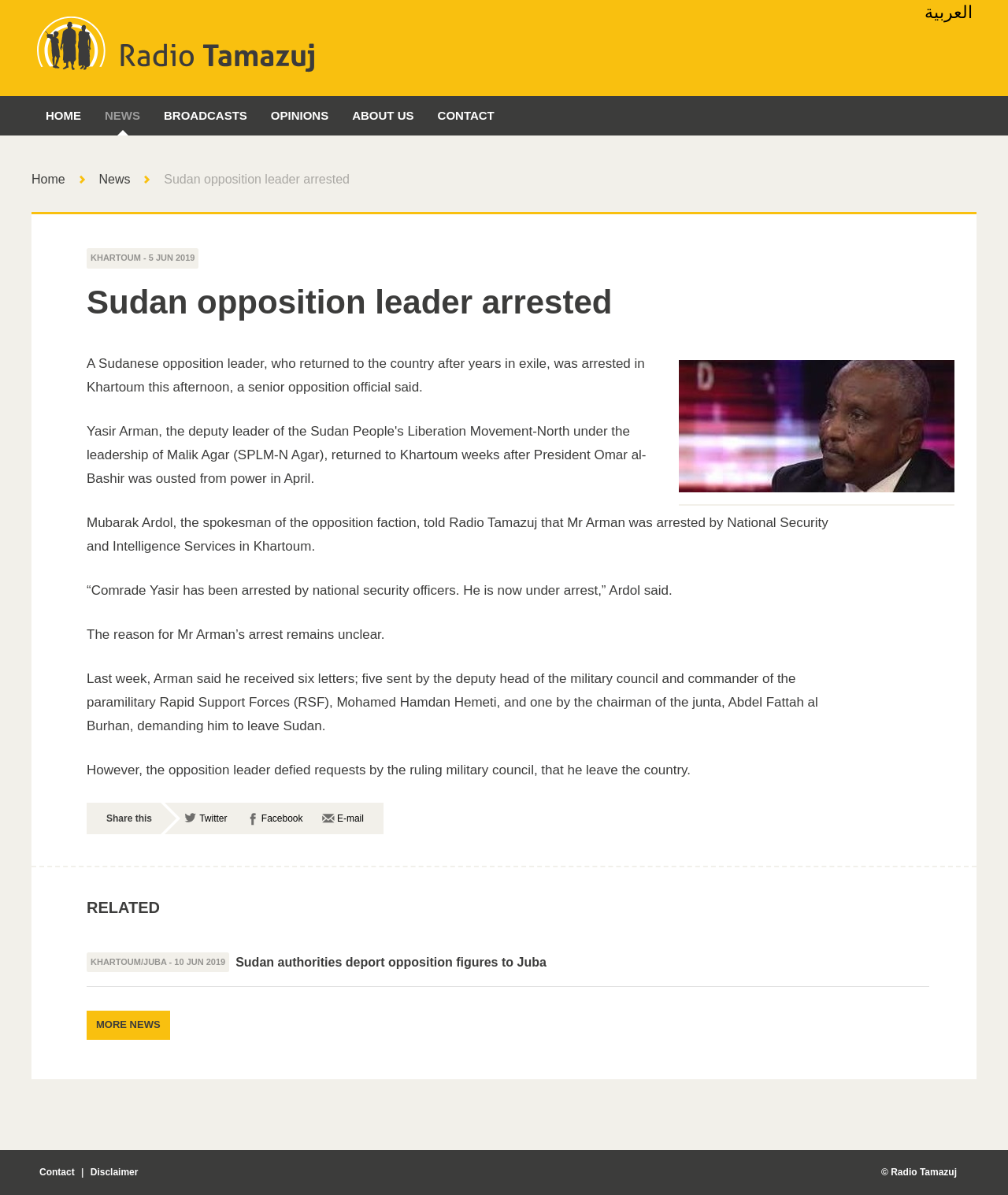Locate the bounding box coordinates of the area where you should click to accomplish the instruction: "Search articles".

[0.754, 0.171, 0.965, 0.192]